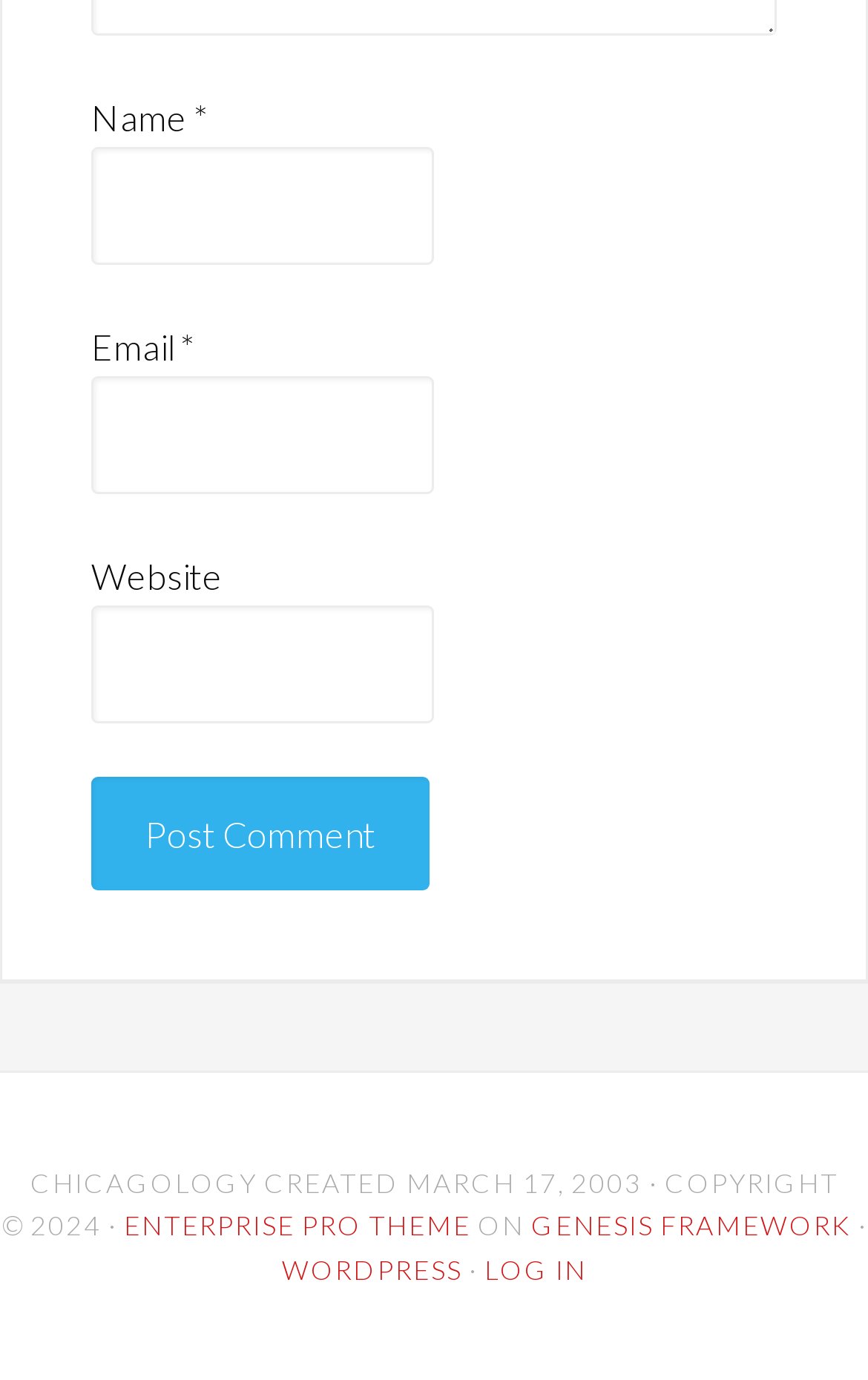Using the elements shown in the image, answer the question comprehensively: What is the purpose of the button?

The button is used to post a comment, as indicated by its text 'Post Comment' and its position below the text boxes, suggesting that it is a submit button for the comment form.